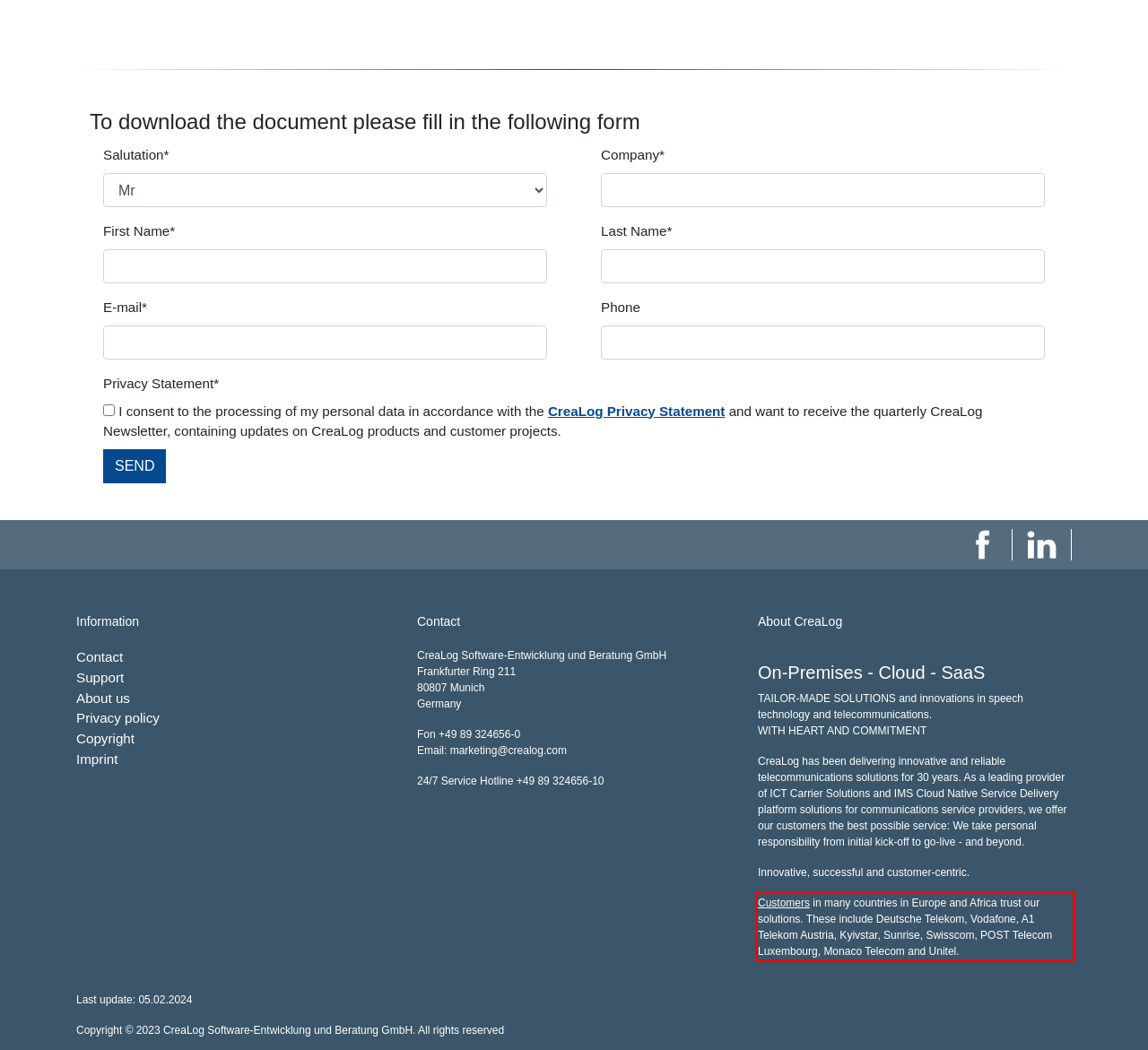There is a UI element on the webpage screenshot marked by a red bounding box. Extract and generate the text content from within this red box.

Customers in many countries in Europe and Africa trust our solutions. These include Deutsche Telekom, Vodafone, A1 Telekom Austria, Kyivstar, Sunrise, Swisscom, POST Telecom Luxembourg, Monaco Telecom and Unitel.